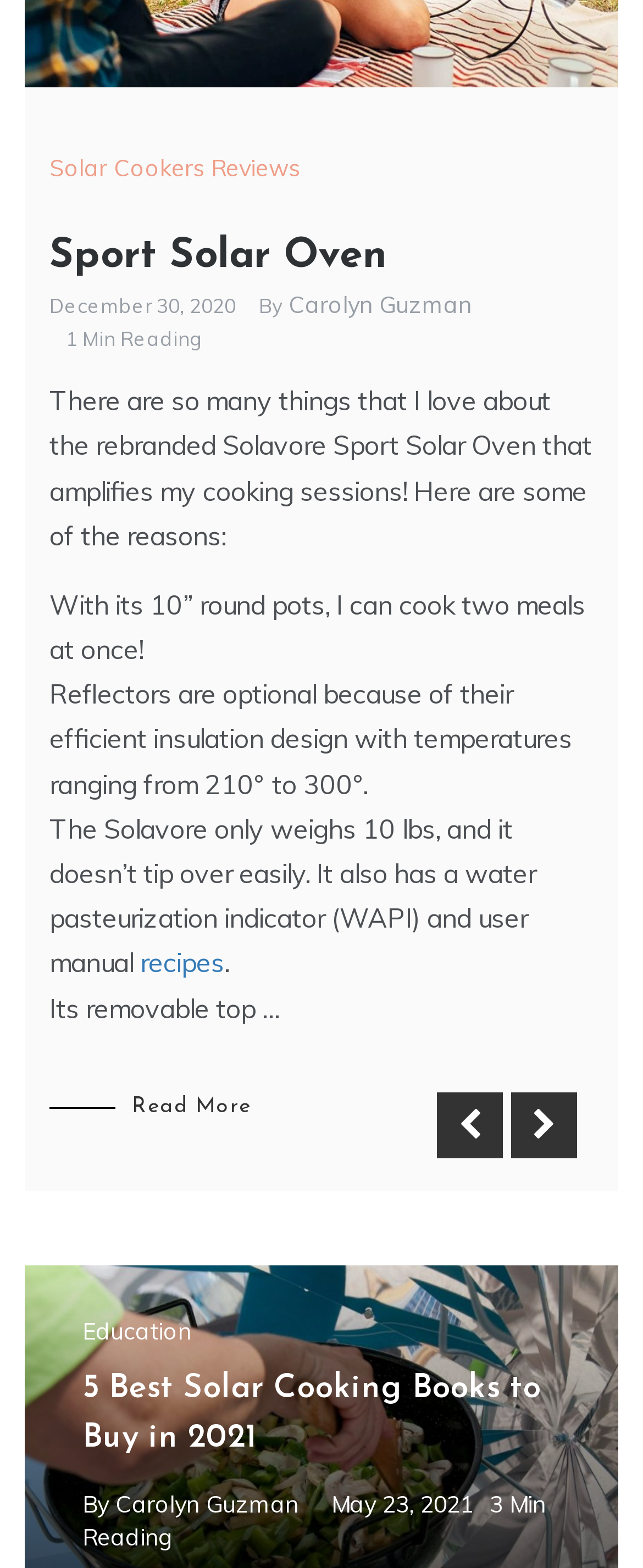What is the estimated reading time of the review?
Observe the image and answer the question with a one-word or short phrase response.

1 Min Reading